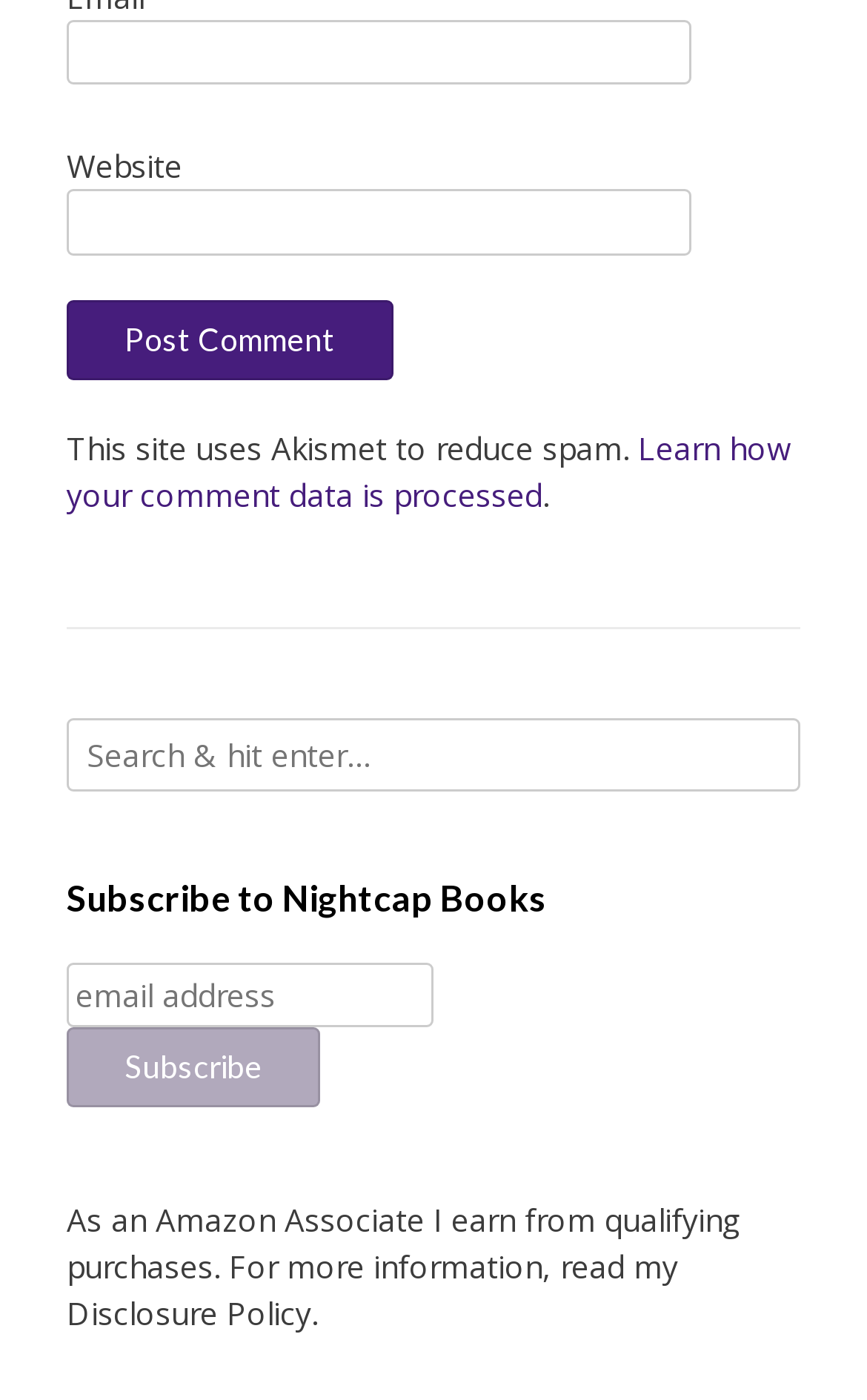What is the affiliate program mentioned on the webpage?
From the details in the image, answer the question comprehensively.

The text 'As an Amazon Associate I earn from qualifying purchases.' is located at the bottom of the webpage, indicating that the webpage is affiliated with Amazon and earns from qualifying purchases.